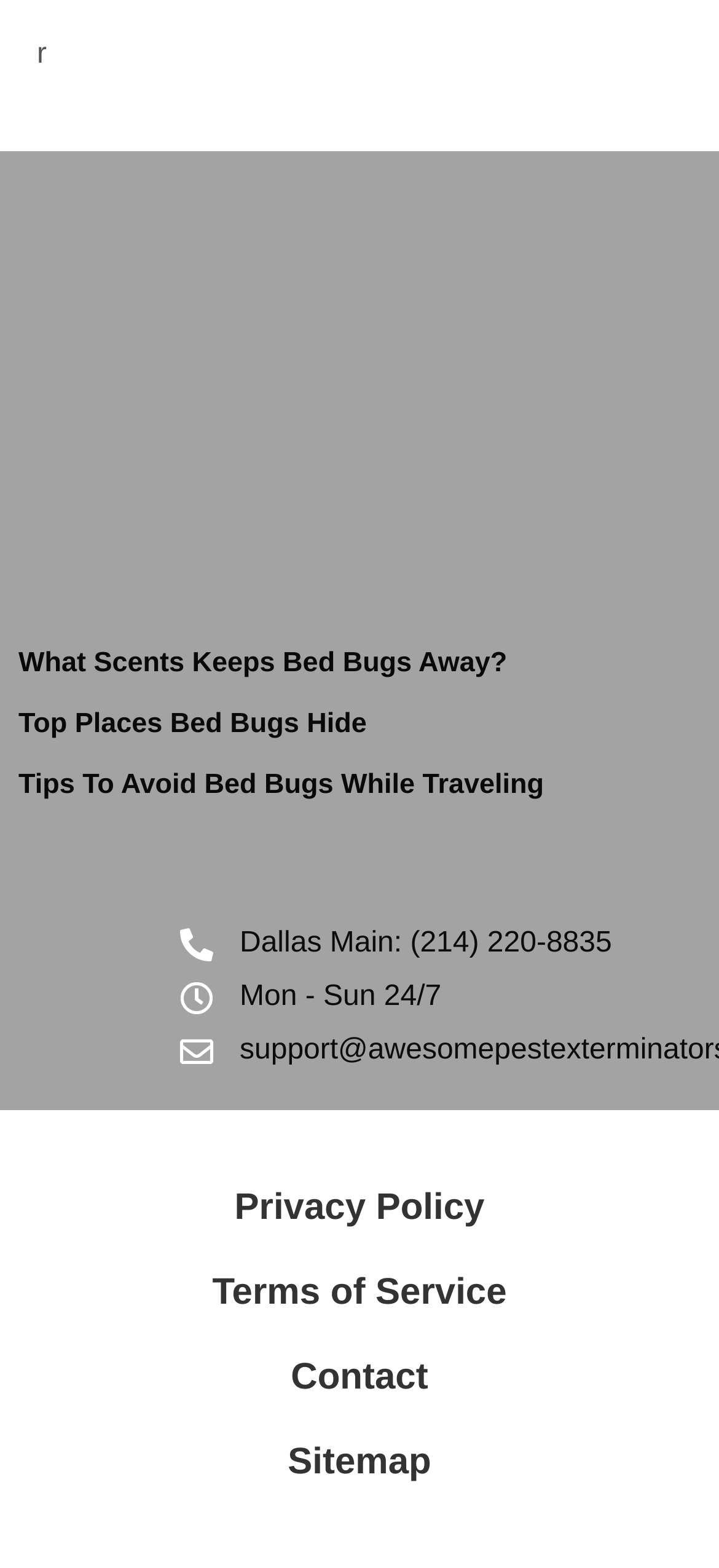Please look at the image and answer the question with a detailed explanation: What are the business hours of the company?

I found the business hours from the StaticText element 'Mon - Sun 24/7' which is located below the phone number.